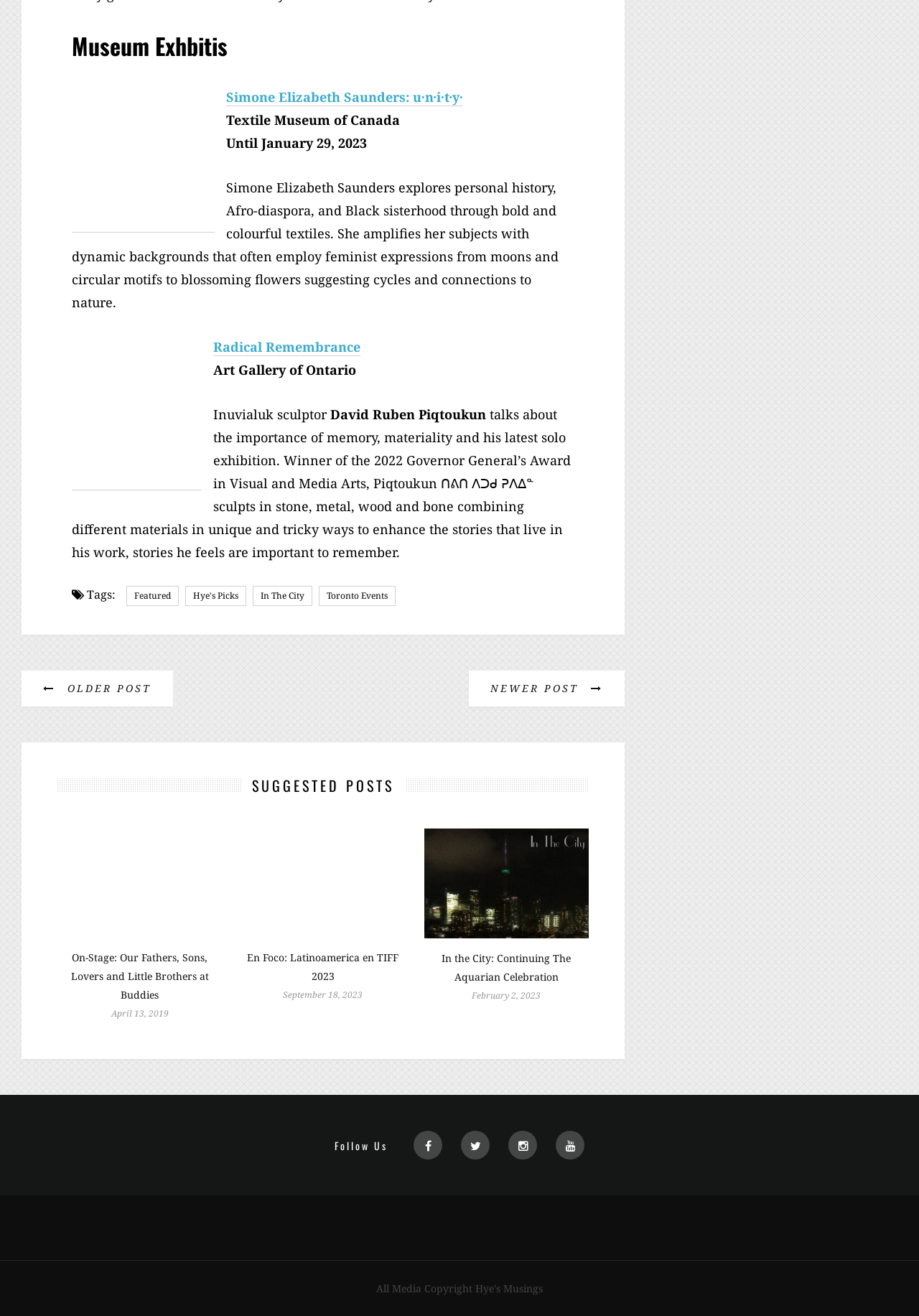Specify the bounding box coordinates of the element's area that should be clicked to execute the given instruction: "View Simone Elizabeth Saunders exhibition". The coordinates should be four float numbers between 0 and 1, i.e., [left, top, right, bottom].

[0.246, 0.067, 0.504, 0.081]